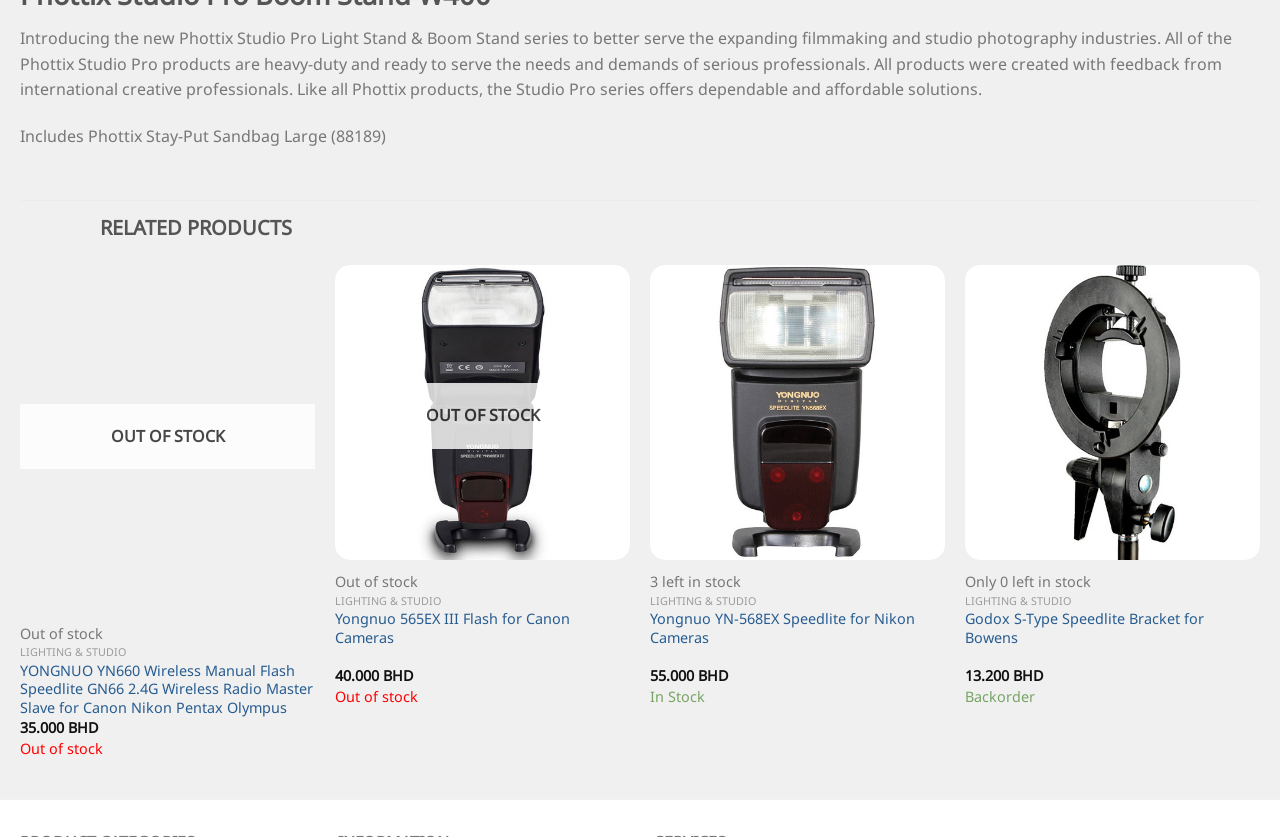Use a single word or phrase to answer this question: 
What is the brand of the flash speedlite?

Yongnuo